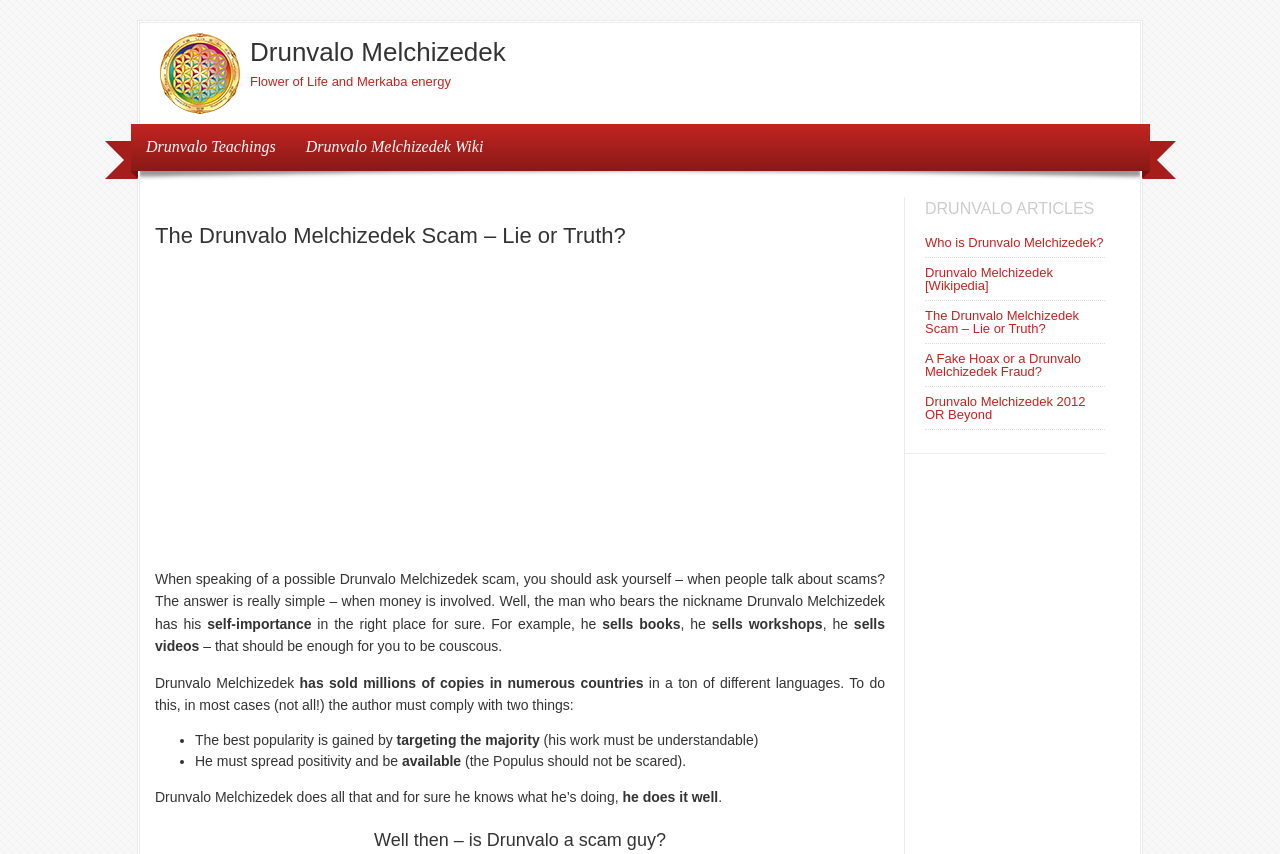Please identify the bounding box coordinates of the region to click in order to complete the given instruction: "View the article about Drunvalo Melchizedek 2012 OR Beyond". The coordinates should be four float numbers between 0 and 1, i.e., [left, top, right, bottom].

[0.723, 0.461, 0.848, 0.494]